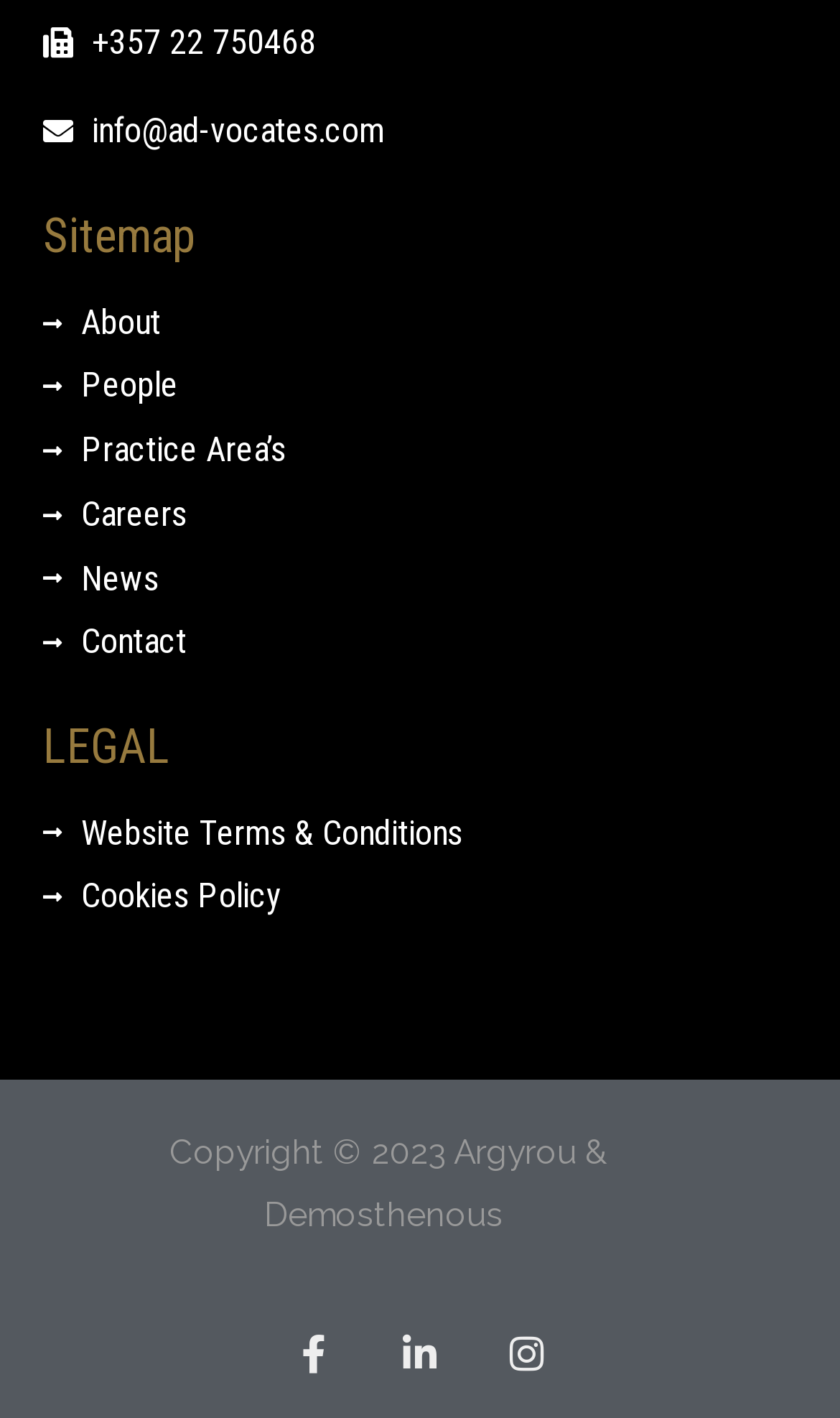What is the phone number on the webpage?
From the details in the image, provide a complete and detailed answer to the question.

The phone number can be found at the top of the webpage, in a static text element with a bounding box of [0.109, 0.015, 0.376, 0.044].